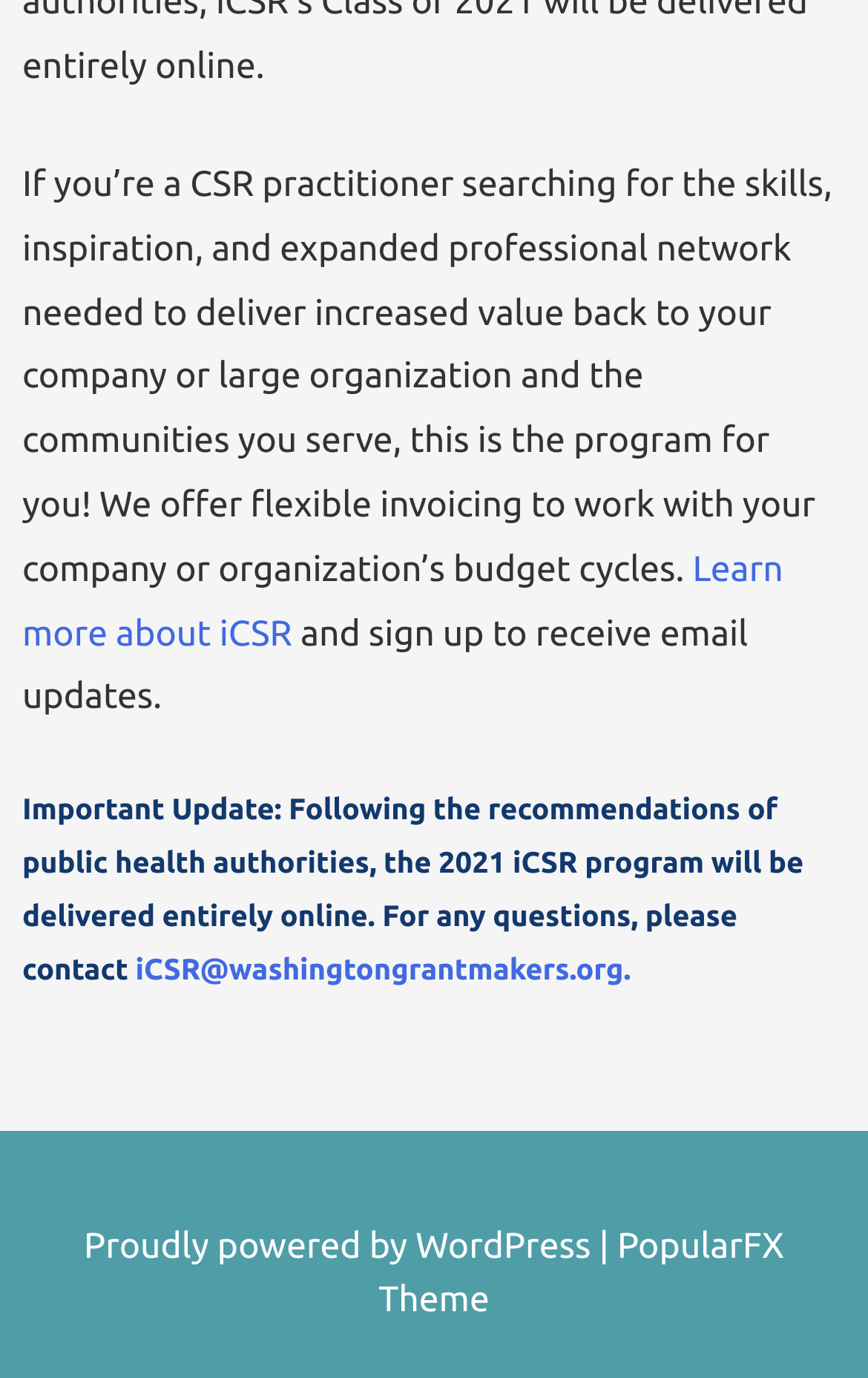What is the program for CSR practitioners? Refer to the image and provide a one-word or short phrase answer.

iCSR